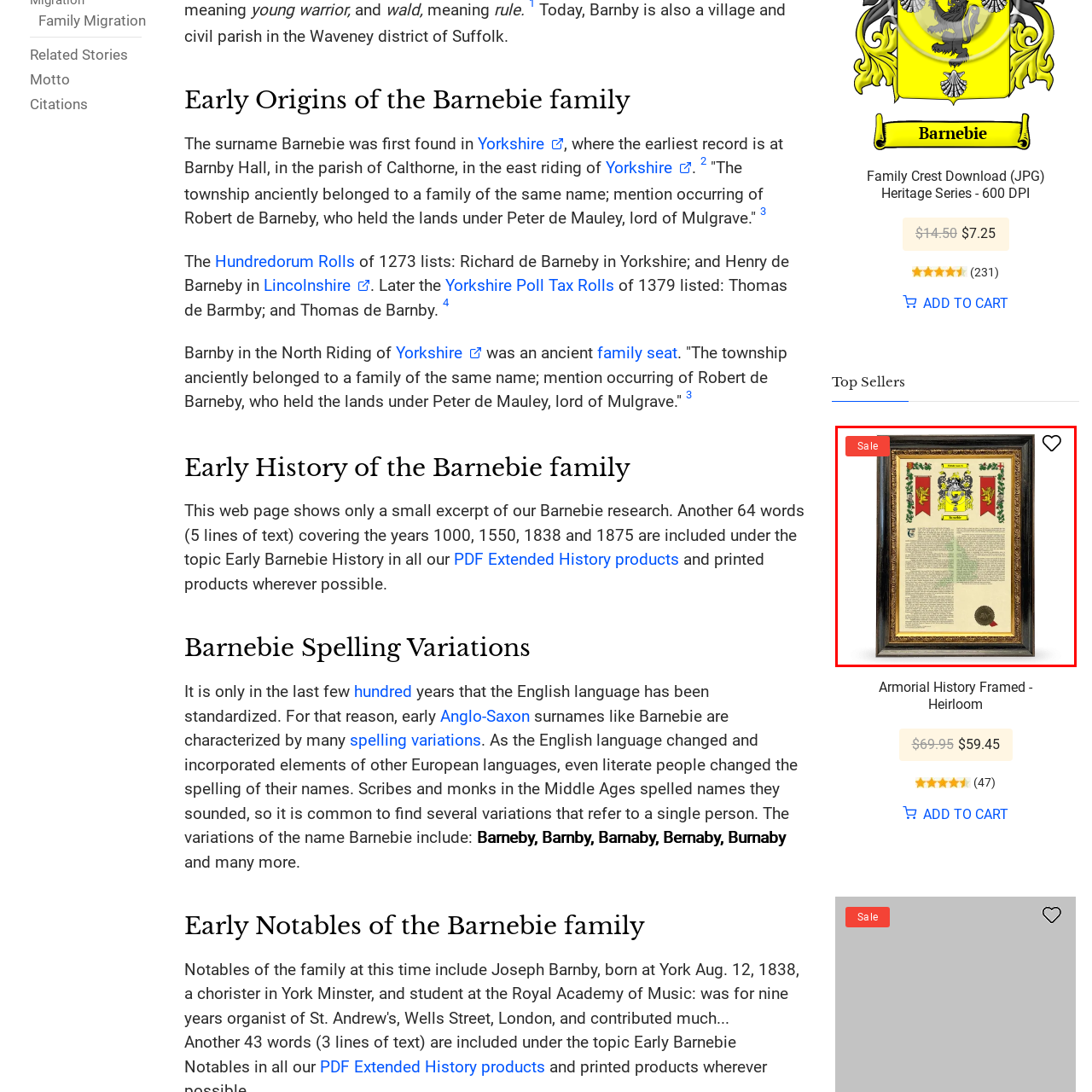What is the framed piece decorated with? View the image inside the red bounding box and respond with a concise one-word or short-phrase answer.

Heraldic elements